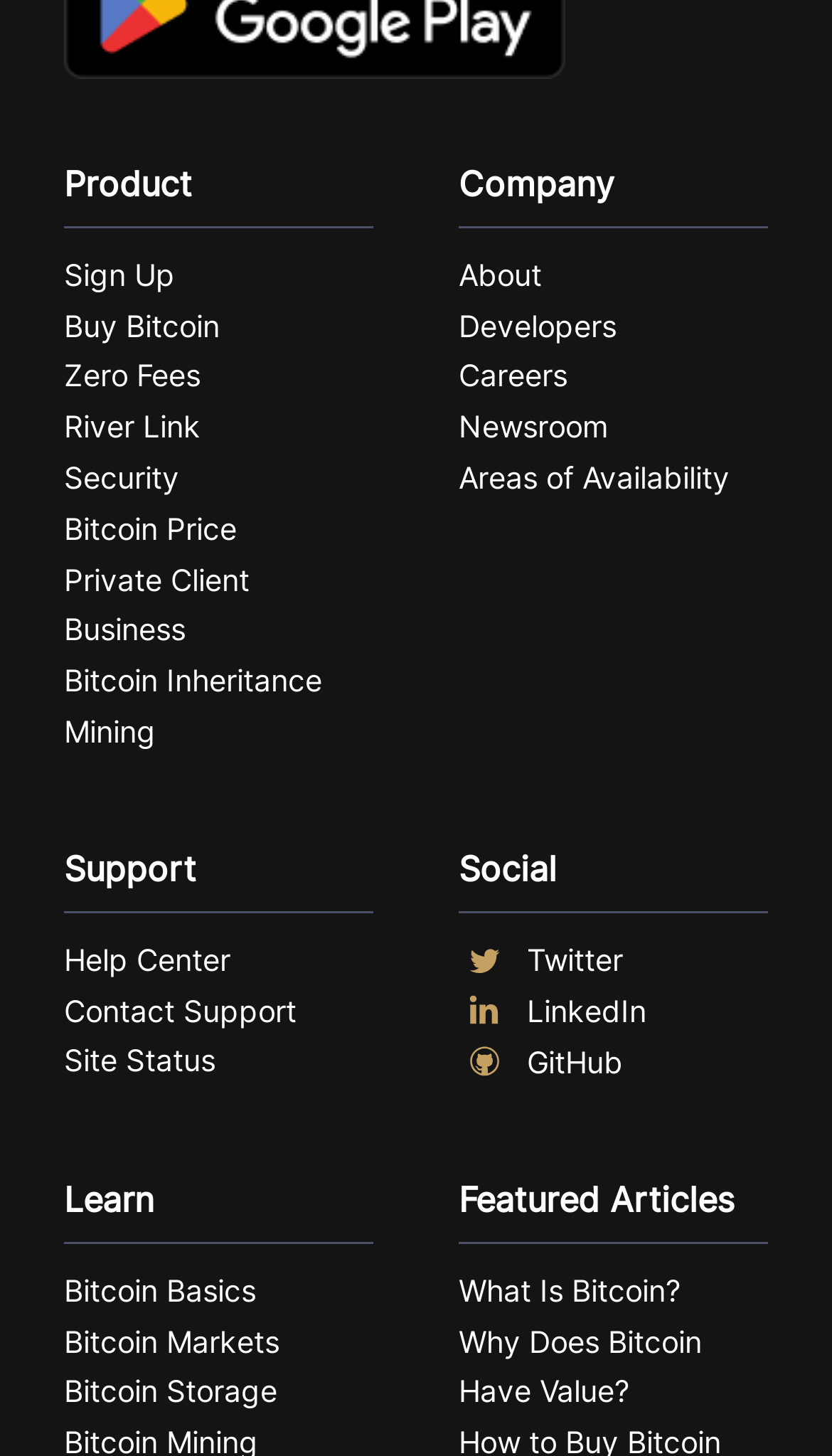Please specify the bounding box coordinates in the format (top-left x, top-left y, bottom-right x, bottom-right y), with all values as floating point numbers between 0 and 1. Identify the bounding box of the UI element described by: River Link

[0.077, 0.276, 0.449, 0.311]